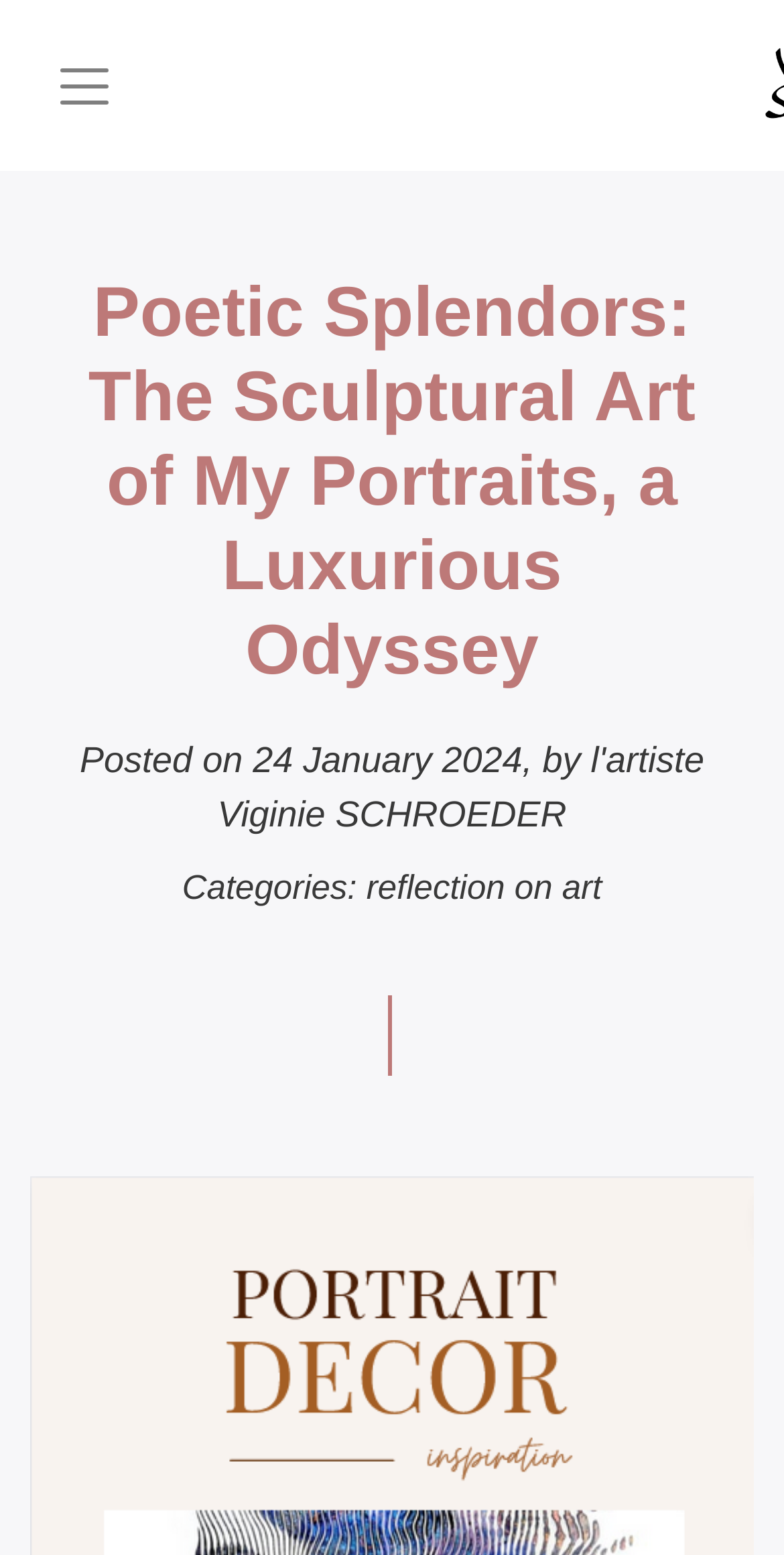What is the date of the posted article?
From the screenshot, supply a one-word or short-phrase answer.

24 January 2024